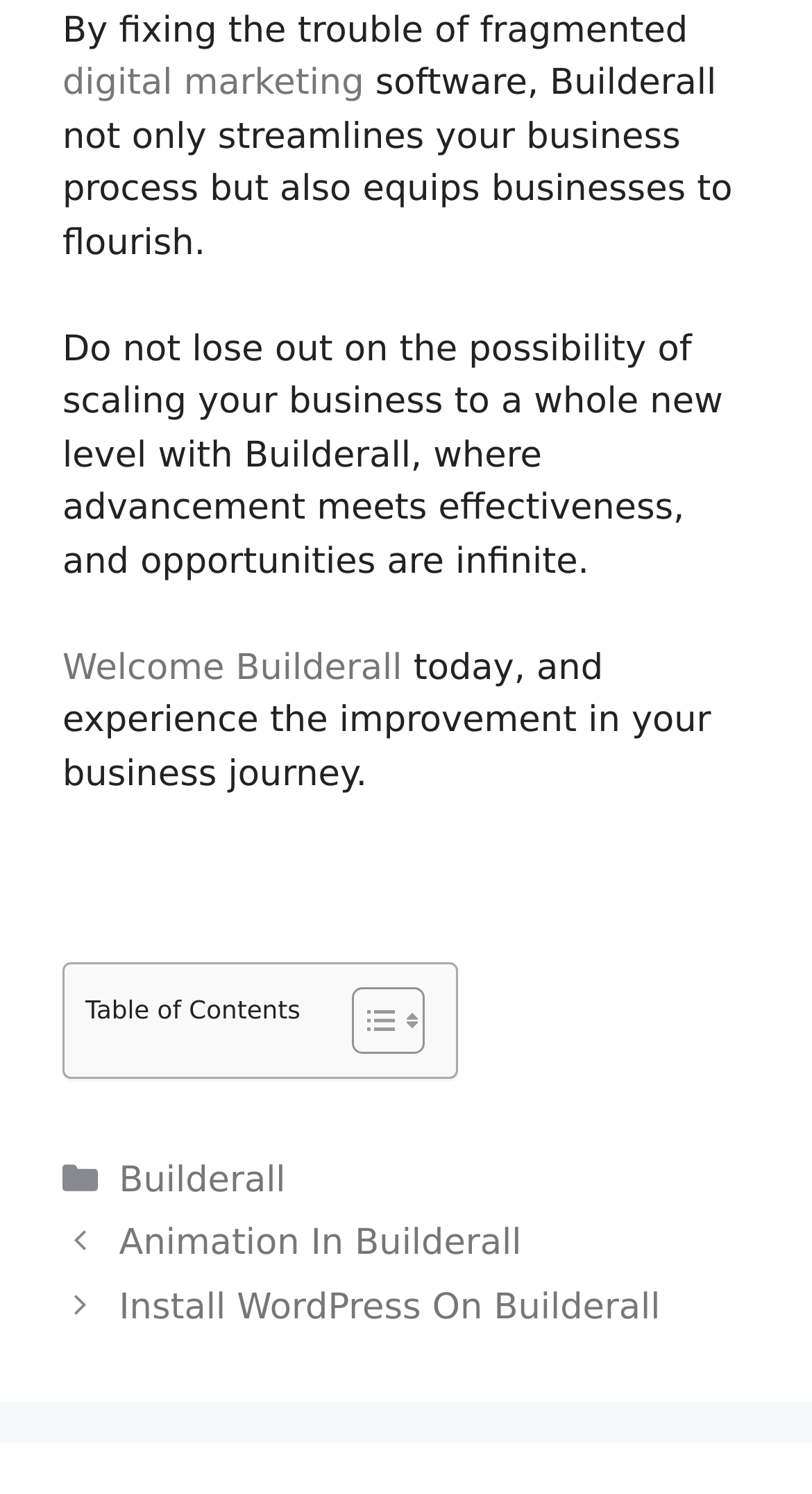What is the topic of the first post in the 'Posts' section?
By examining the image, provide a one-word or phrase answer.

Animation In Builderall